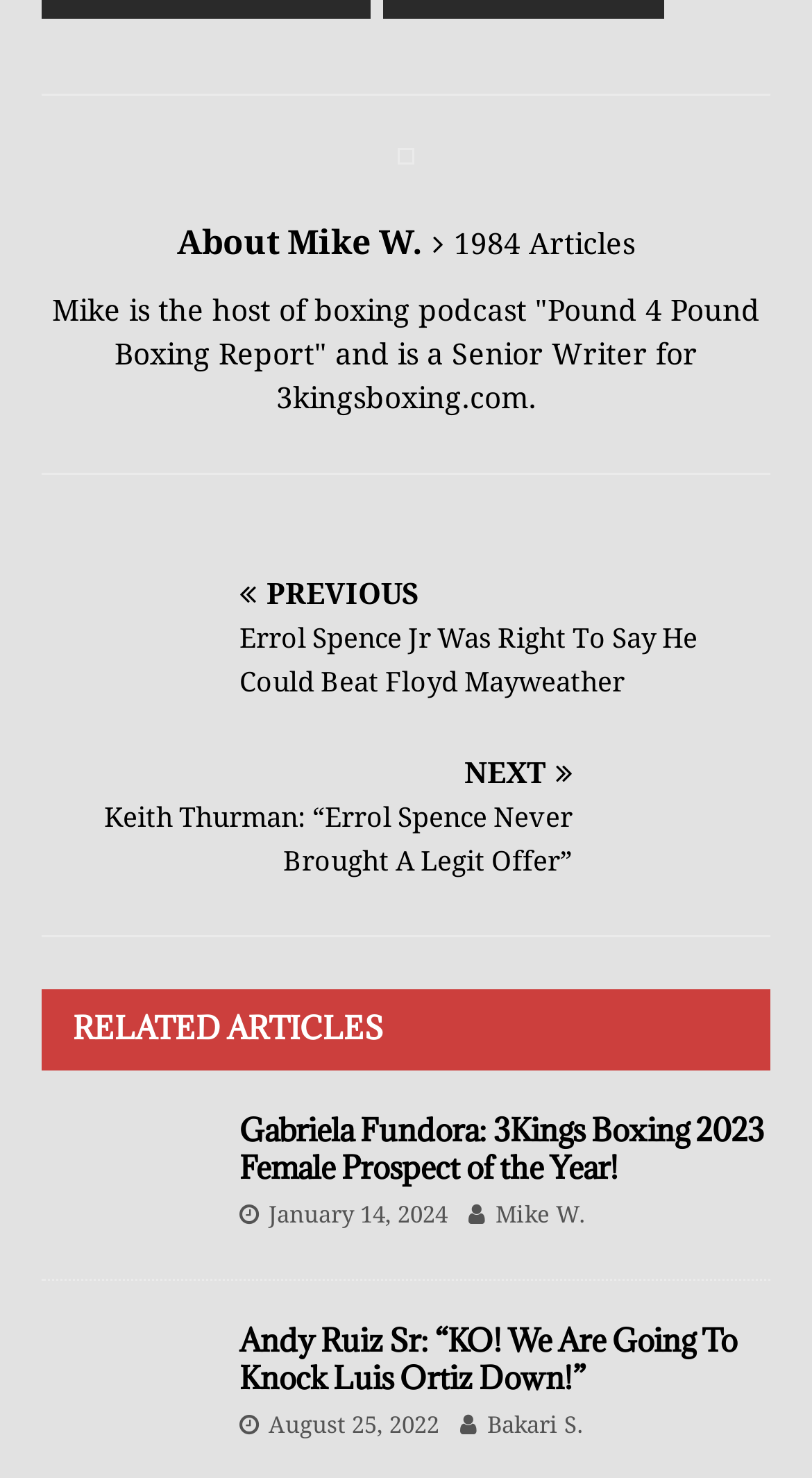Can you specify the bounding box coordinates of the area that needs to be clicked to fulfill the following instruction: "View 1984 articles"?

[0.559, 0.154, 0.782, 0.176]